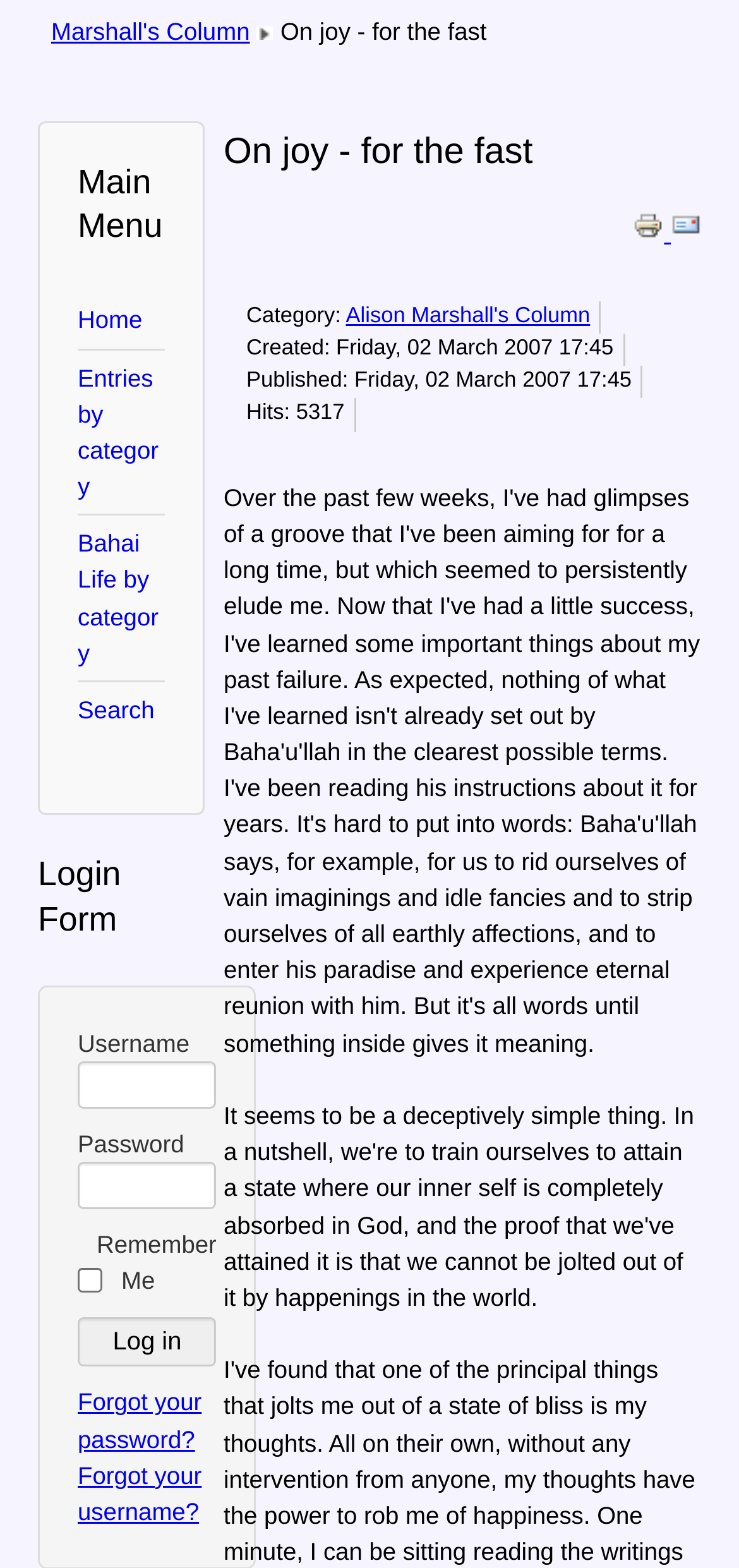Based on the element description "parent_node: Remember Me name="remember" value="yes"", predict the bounding box coordinates of the UI element.

[0.105, 0.809, 0.138, 0.825]